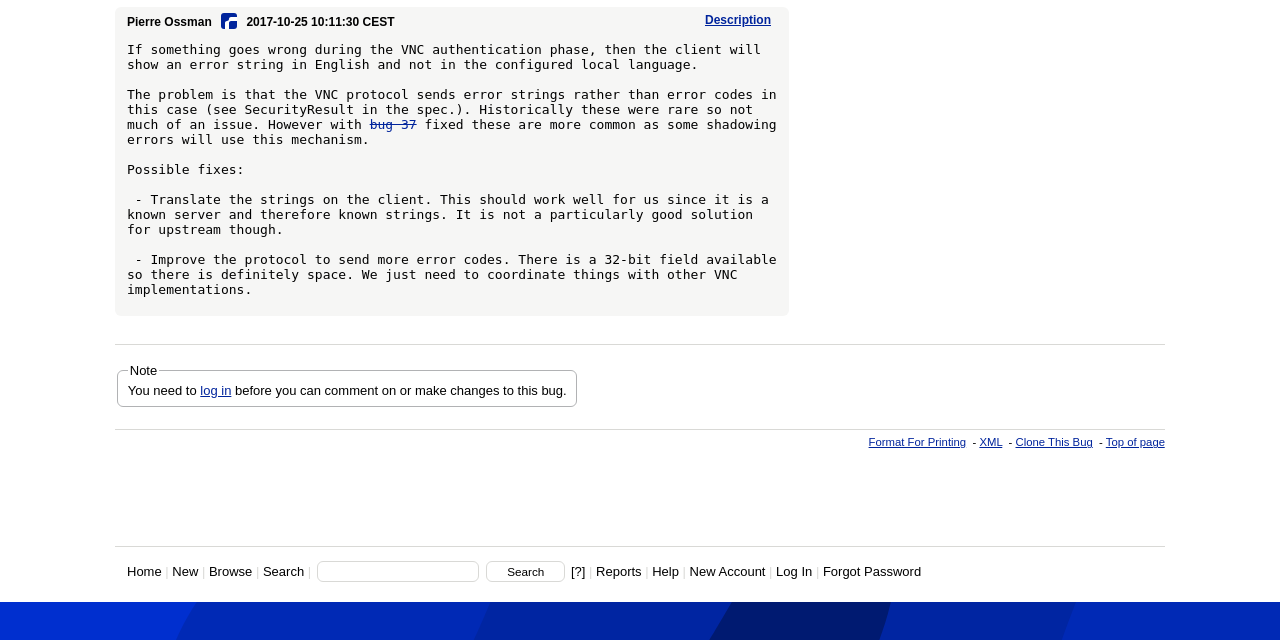Determine the bounding box for the UI element as described: "Search". The coordinates should be represented as four float numbers between 0 and 1, formatted as [left, top, right, bottom].

[0.205, 0.881, 0.238, 0.904]